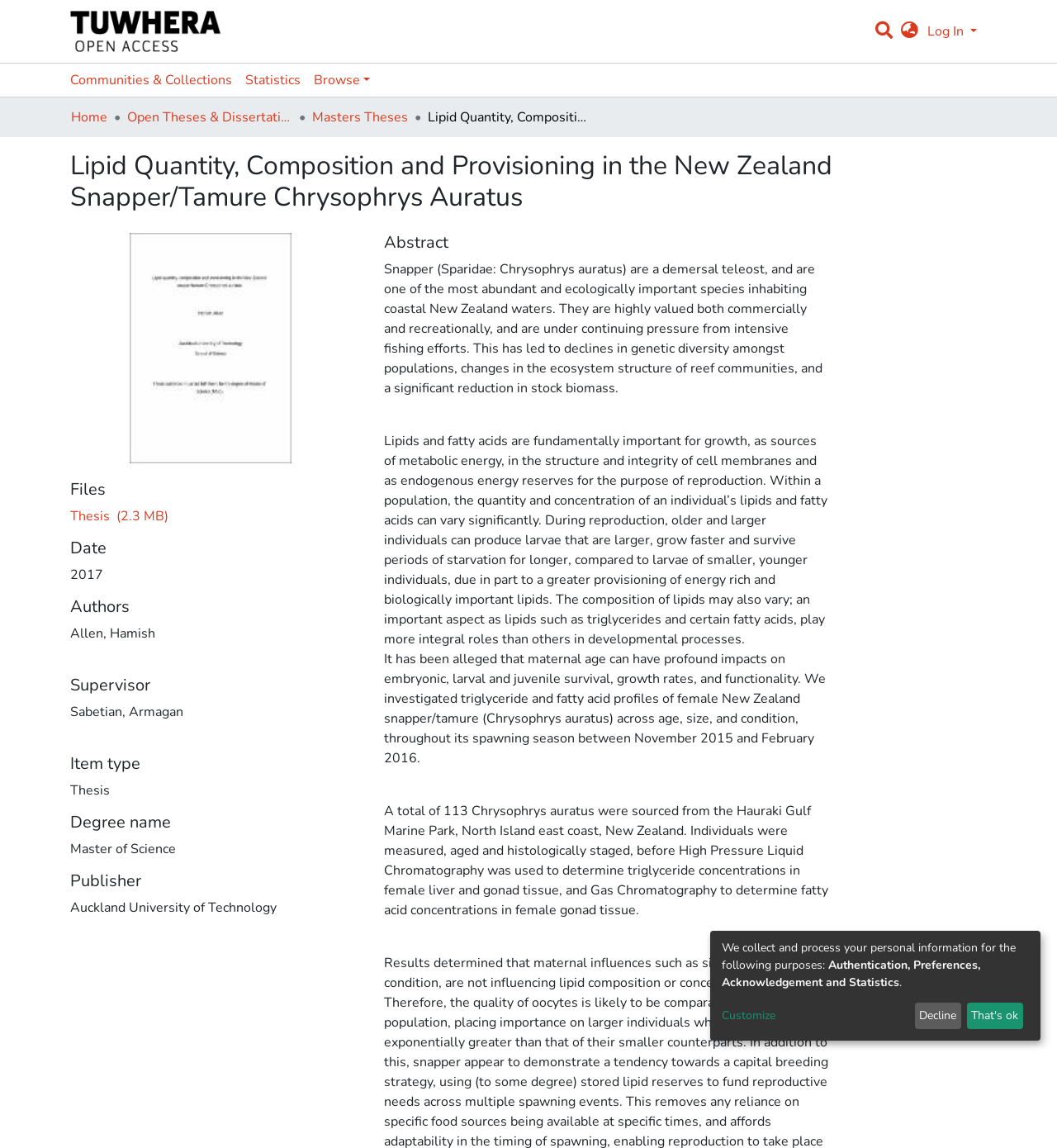Find the bounding box coordinates of the area that needs to be clicked in order to achieve the following instruction: "Browse communities and collections". The coordinates should be specified as four float numbers between 0 and 1, i.e., [left, top, right, bottom].

[0.06, 0.055, 0.226, 0.084]